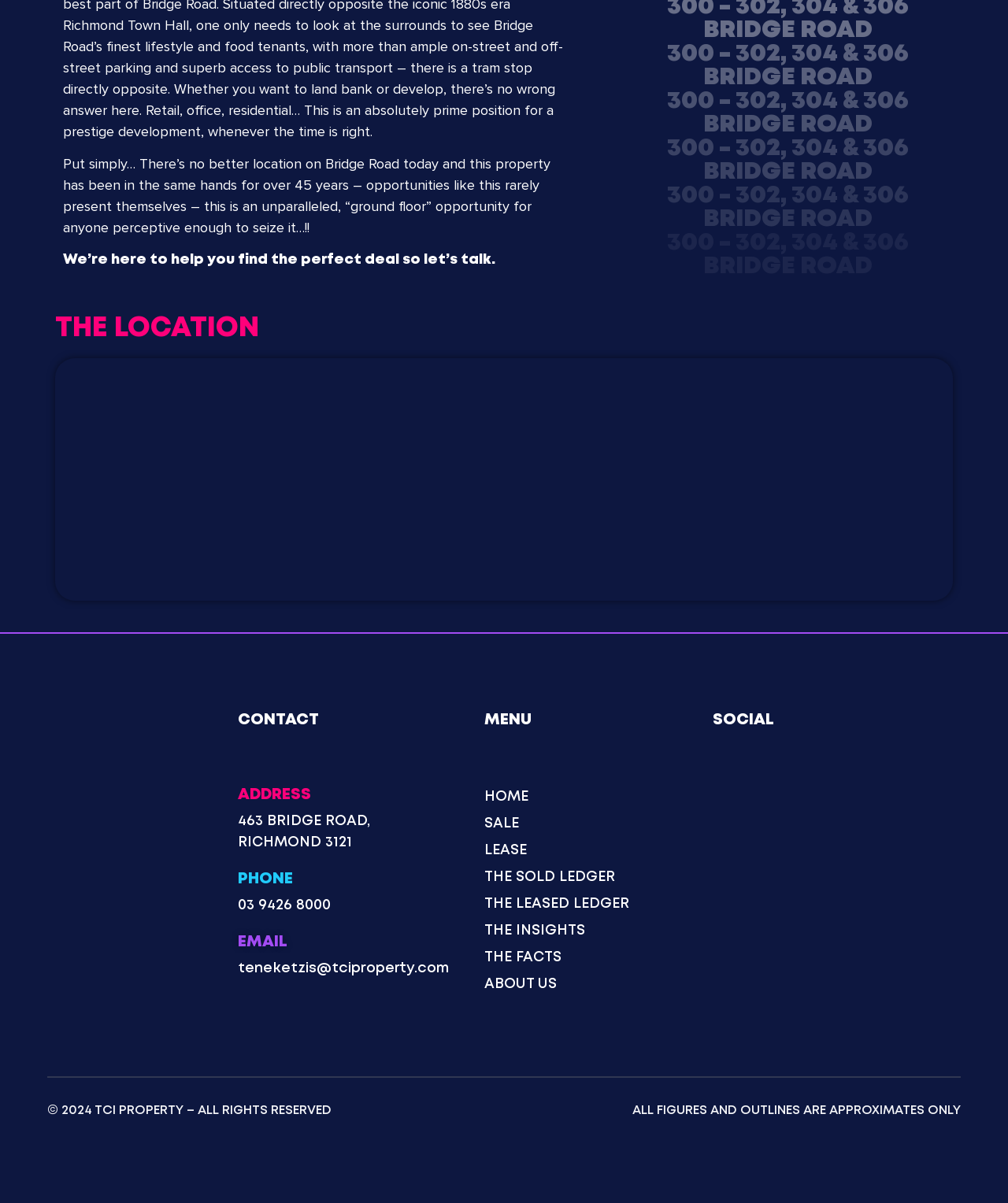Specify the bounding box coordinates for the region that must be clicked to perform the given instruction: "Click the 'HOME' link".

[0.481, 0.651, 0.649, 0.674]